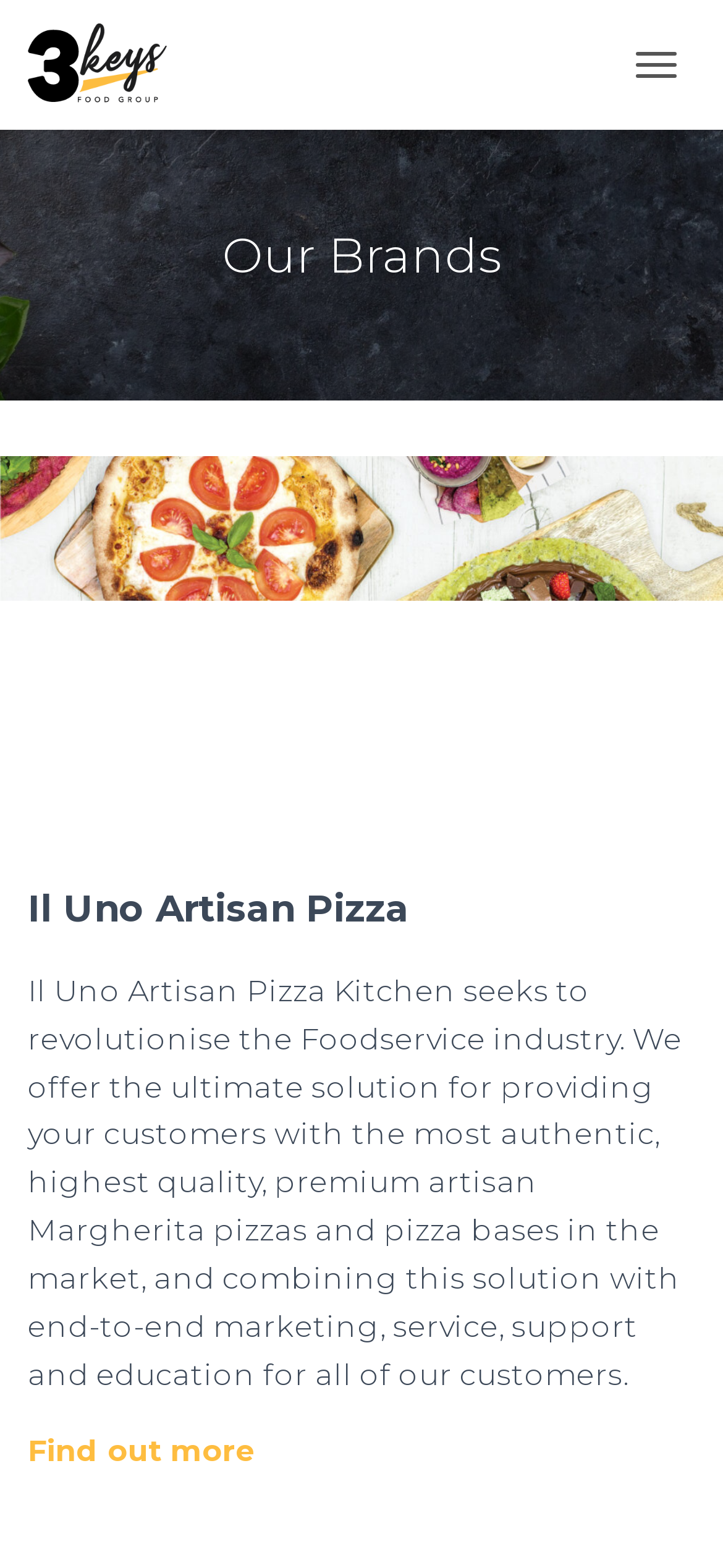What is the position of the 'TOGGLE NAVIGATION' button?
Based on the image, provide your answer in one word or phrase.

Top right